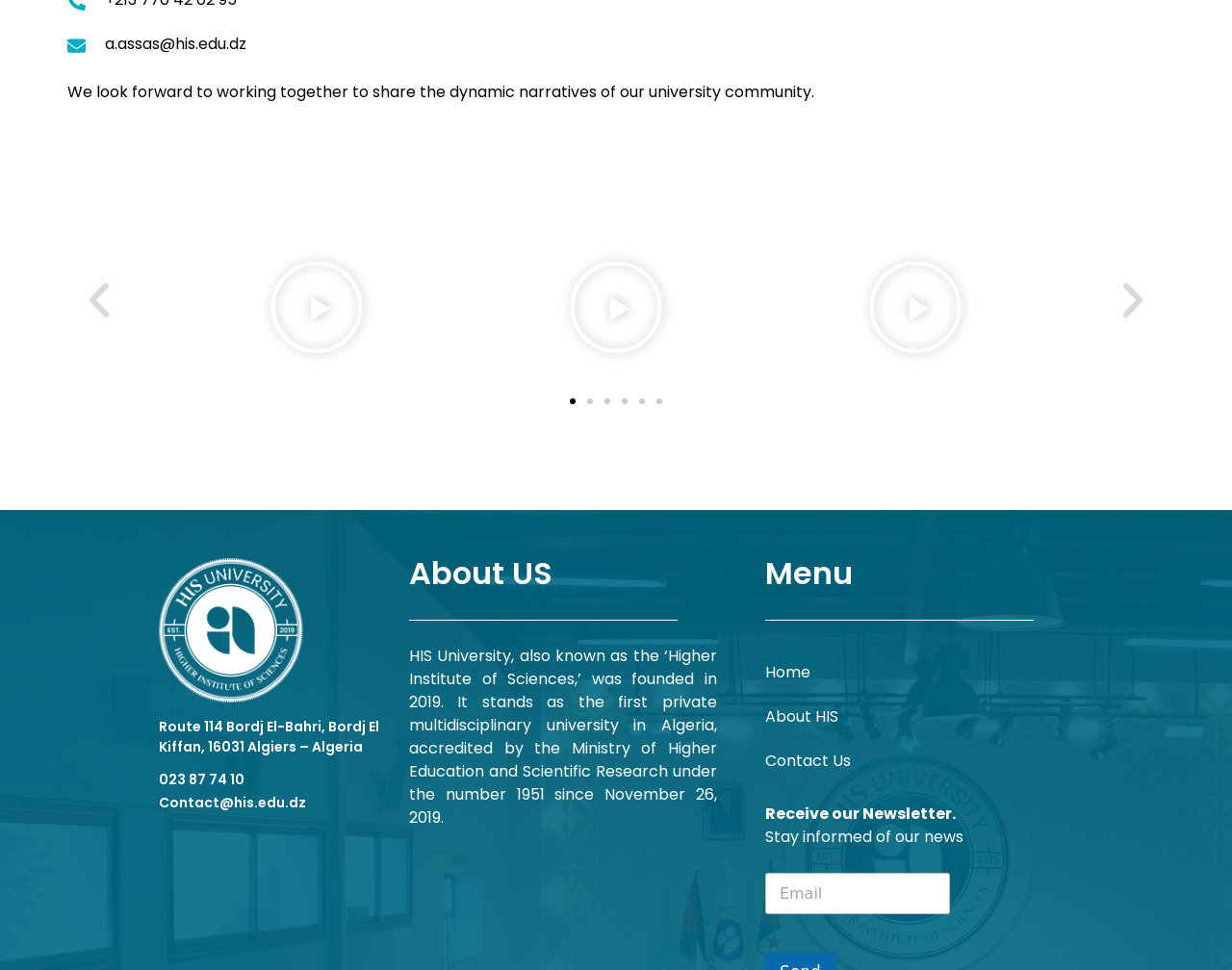Can you provide the bounding box coordinates for the element that should be clicked to implement the instruction: "Go to 'About HIS'"?

[0.621, 0.716, 0.871, 0.761]